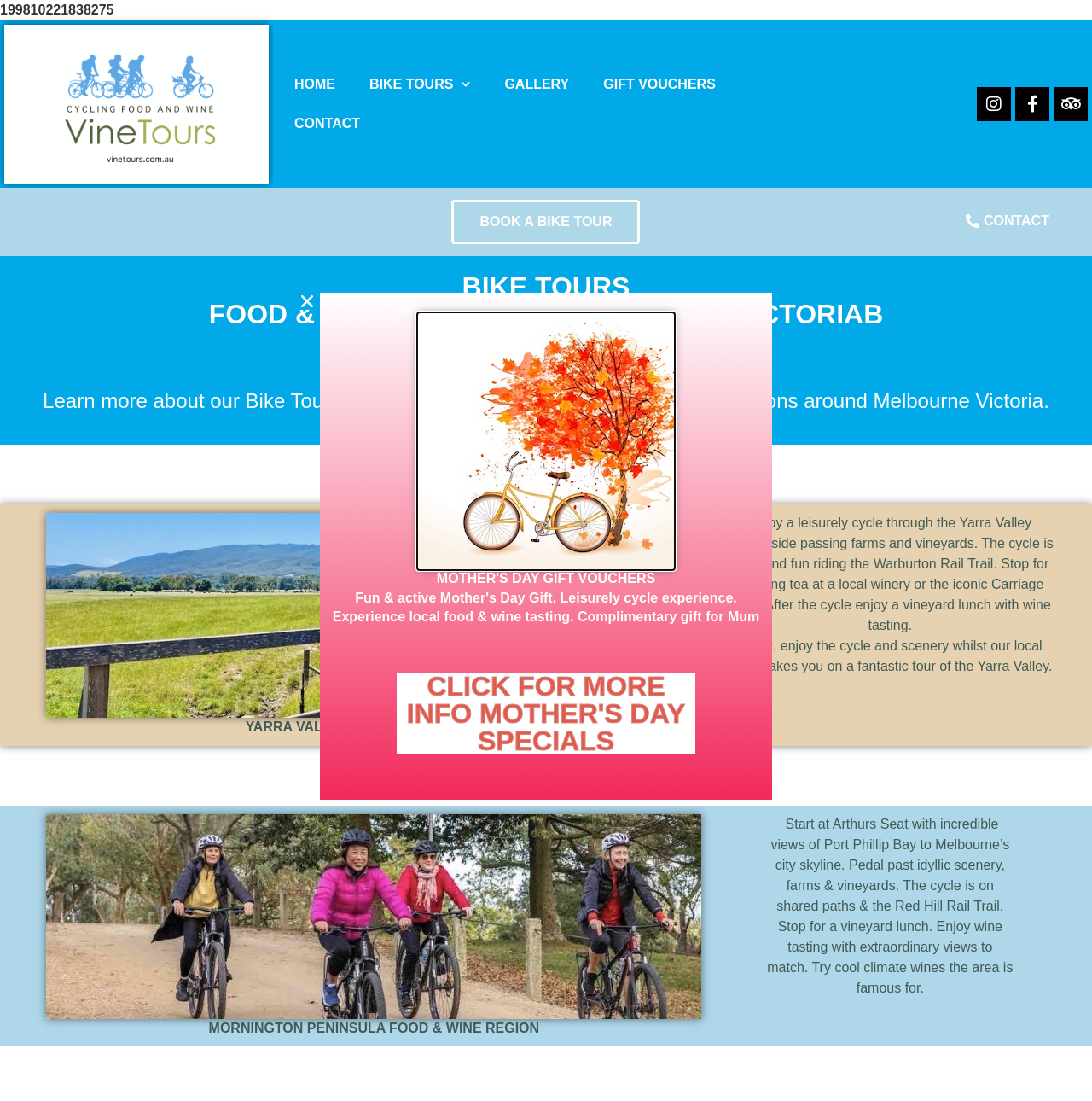Find the bounding box coordinates of the clickable region needed to perform the following instruction: "Click CONTACT". The coordinates should be provided as four float numbers between 0 and 1, i.e., [left, top, right, bottom].

[0.861, 0.183, 0.984, 0.22]